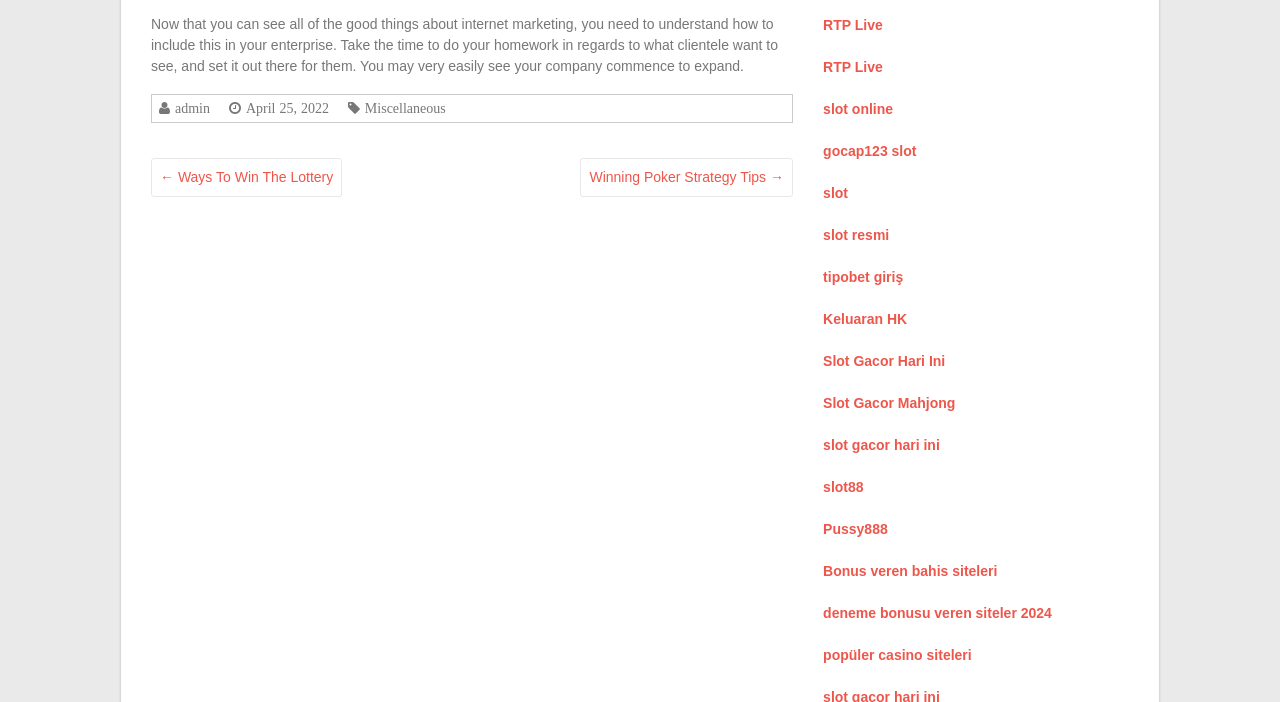Determine the coordinates of the bounding box that should be clicked to complete the instruction: "Visit the 'RTP Live' page". The coordinates should be represented by four float numbers between 0 and 1: [left, top, right, bottom].

[0.643, 0.024, 0.69, 0.047]